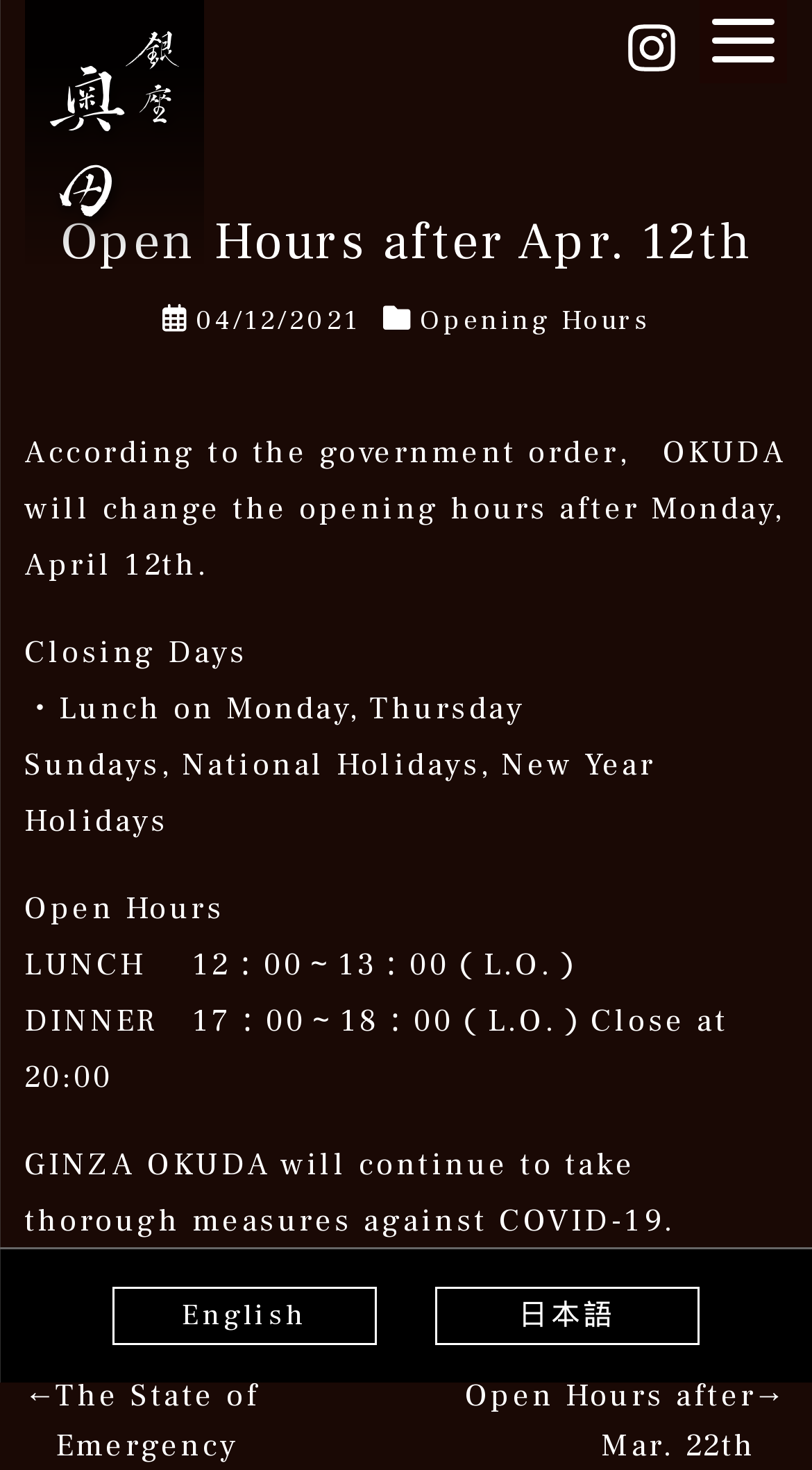How many languages are available on the webpage?
Please provide a detailed and comprehensive answer to the question.

The webpage provides links to switch between two languages, which are English and Japanese. The links are located at the bottom of the webpage and are labeled 'English' and '日本語'.